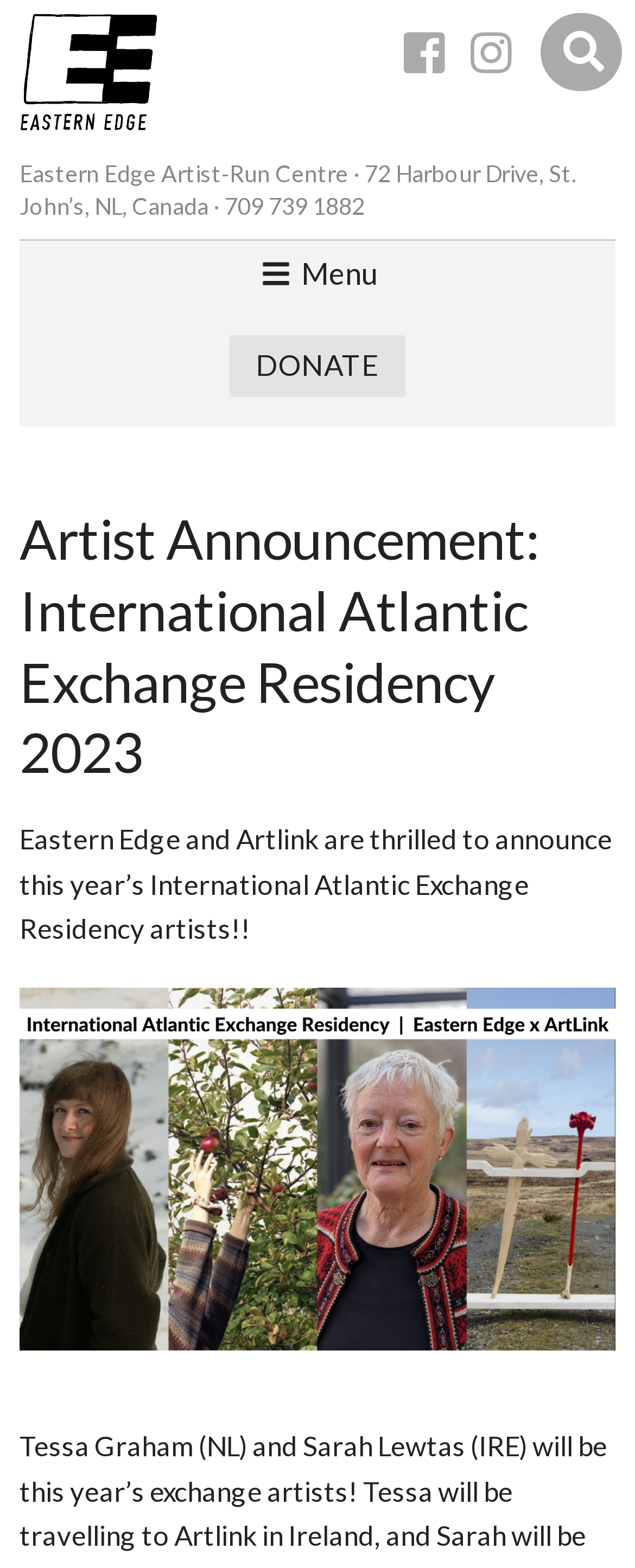Summarize the webpage in an elaborate manner.

The webpage is about the Eastern Edge Gallery, an artist-run centre in St. John's, Newfoundland & Labrador, Canada. At the top left of the page, there is a link to the homepage. Below it, the gallery's address, phone number, and a brief description are displayed. 

On the top right, there is a search box with a search button next to it. 

Below the search box, there are two social media links, one to the gallery's Facebook page and another to its Instagram page. 

In the middle of the page, there is a menu button. To the left of the menu button, there is a "DONATE" link. 

The main content of the page is an announcement about the International Atlantic Exchange Residency 2023, with a heading that spans almost the entire width of the page. Below the heading, there is a paragraph of text that congratulates the selected artists for this year's residency.